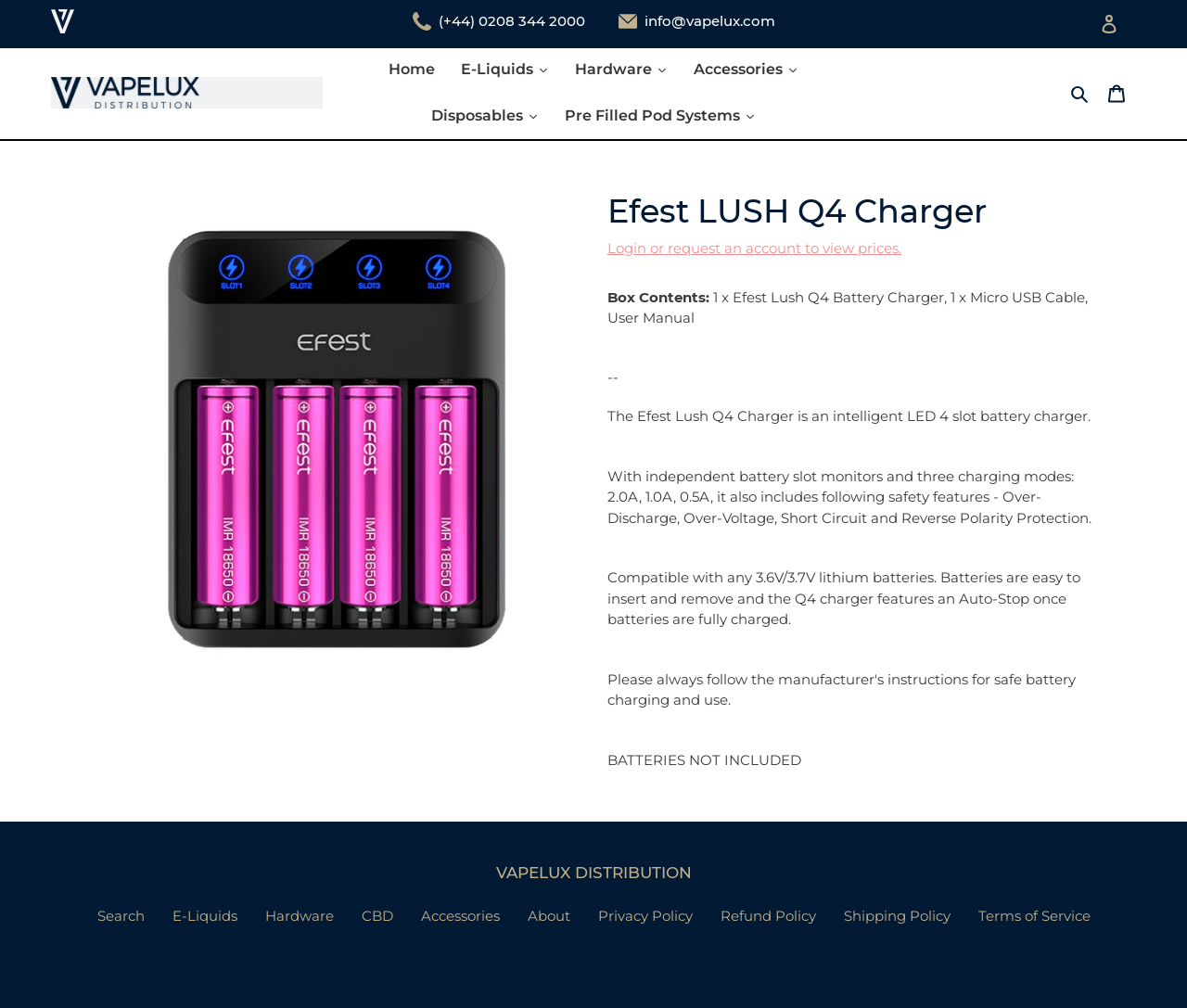Identify the bounding box for the UI element described as: "Cart 0 items". The coordinates should be four float numbers between 0 and 1, i.e., [left, top, right, bottom].

[0.924, 0.072, 0.957, 0.112]